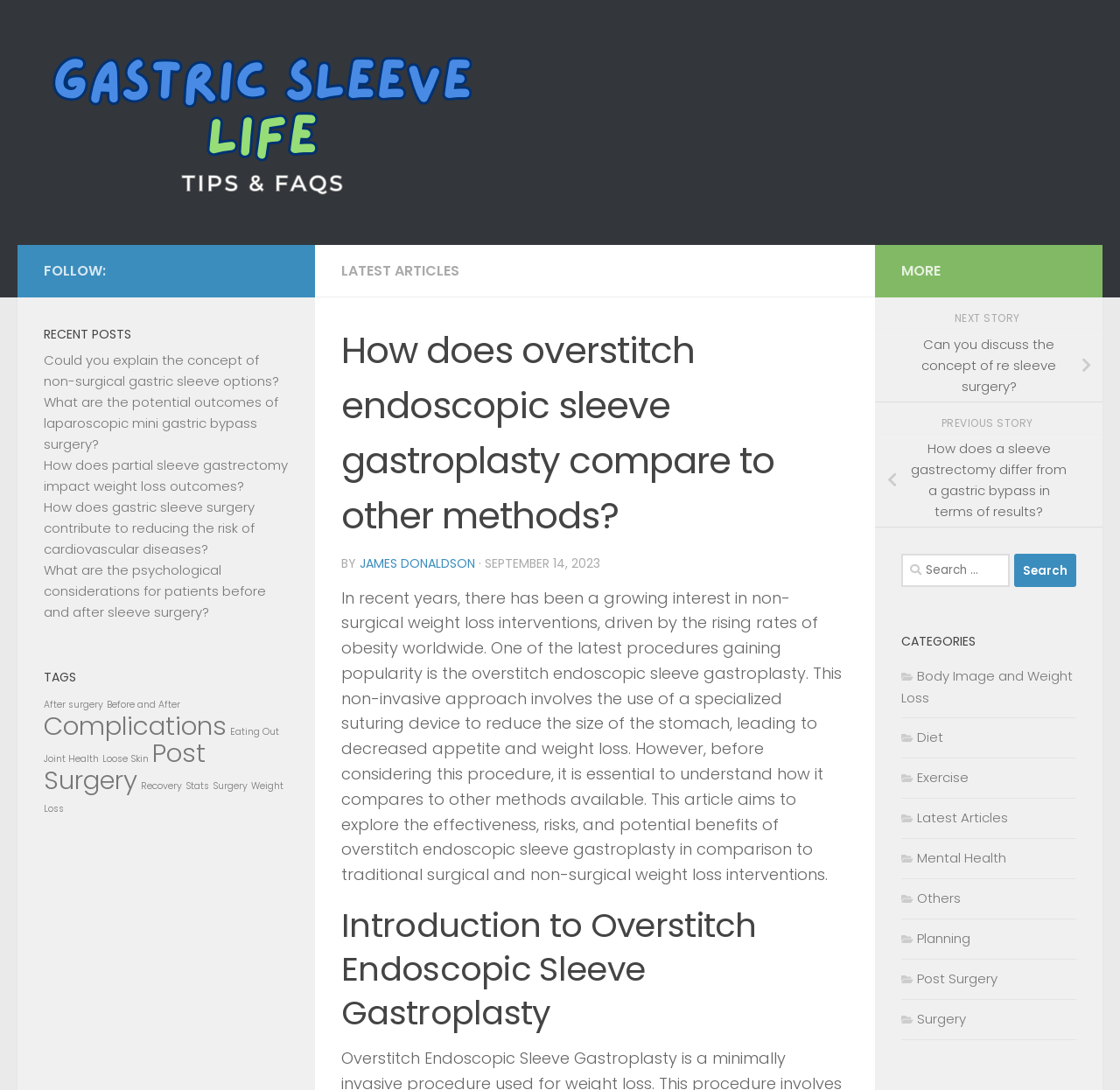Please find the bounding box for the following UI element description. Provide the coordinates in (top-left x, top-left y, bottom-right x, bottom-right y) format, with values between 0 and 1: Body Image and Weight Loss

[0.805, 0.612, 0.958, 0.649]